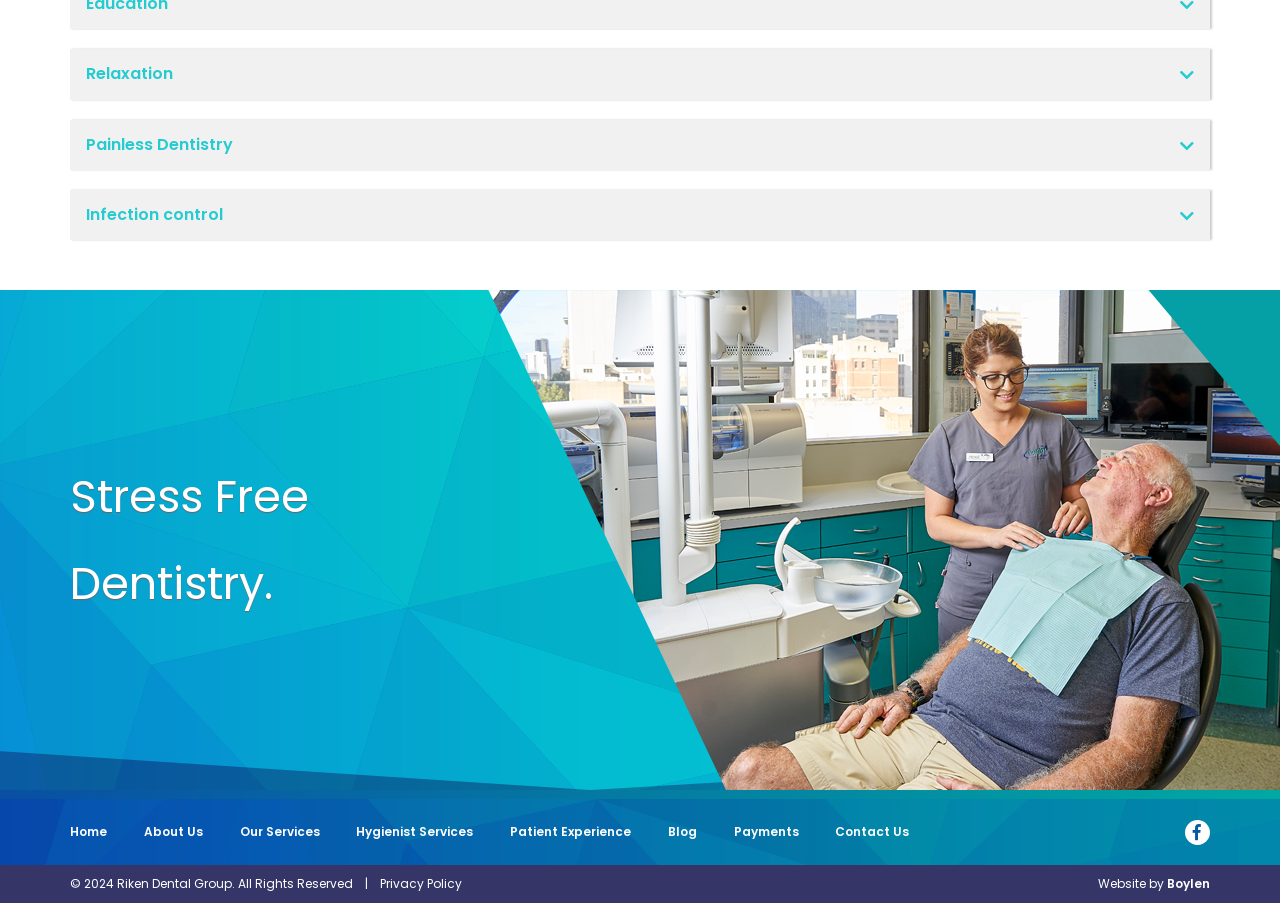Extract the bounding box coordinates for the described element: "Contact Us". The coordinates should be represented as four float numbers between 0 and 1: [left, top, right, bottom].

[0.638, 0.885, 0.725, 0.958]